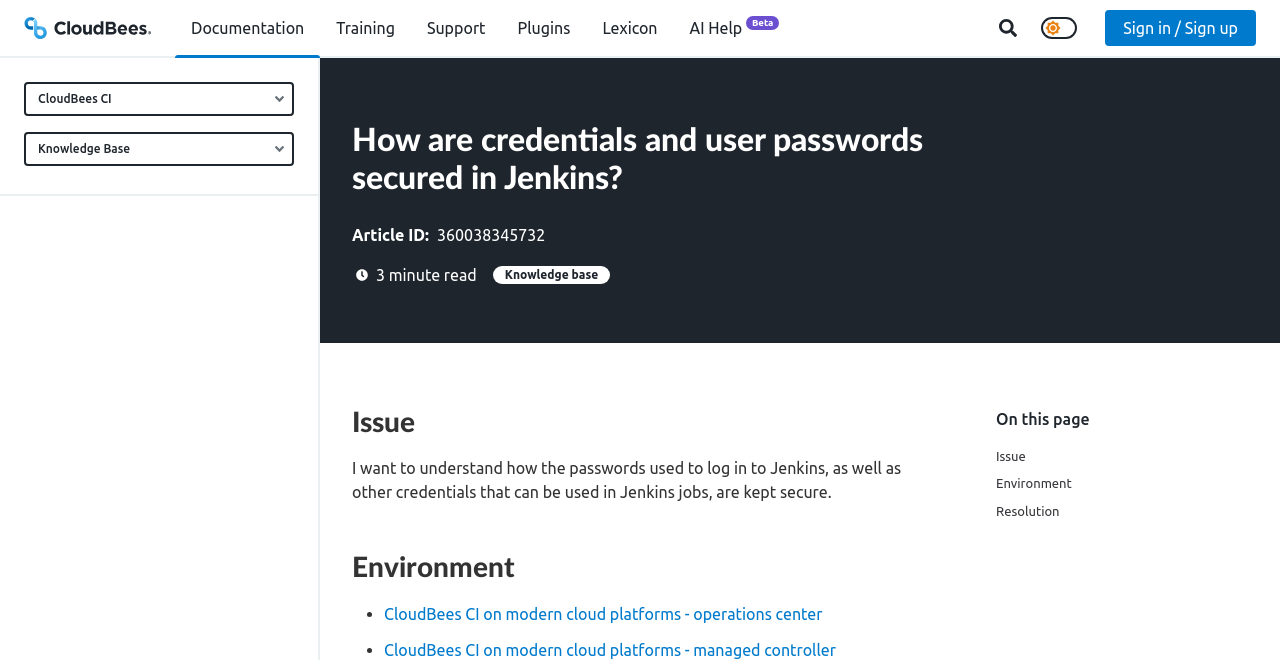Please locate the bounding box coordinates of the element that should be clicked to achieve the given instruction: "Sign in or sign up".

[0.863, 0.015, 0.981, 0.07]